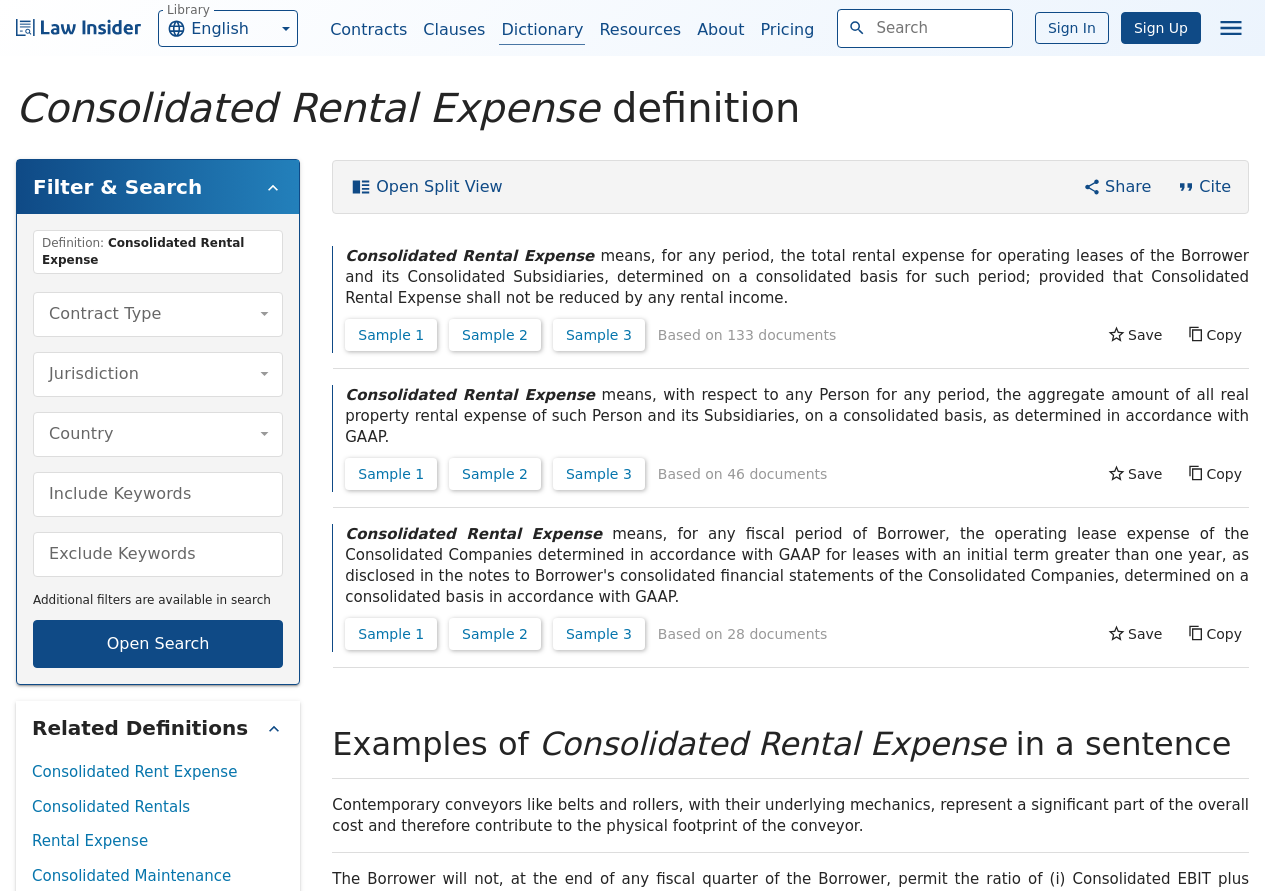Provide a short answer to the following question with just one word or phrase: What is the name of the website?

Law Insider